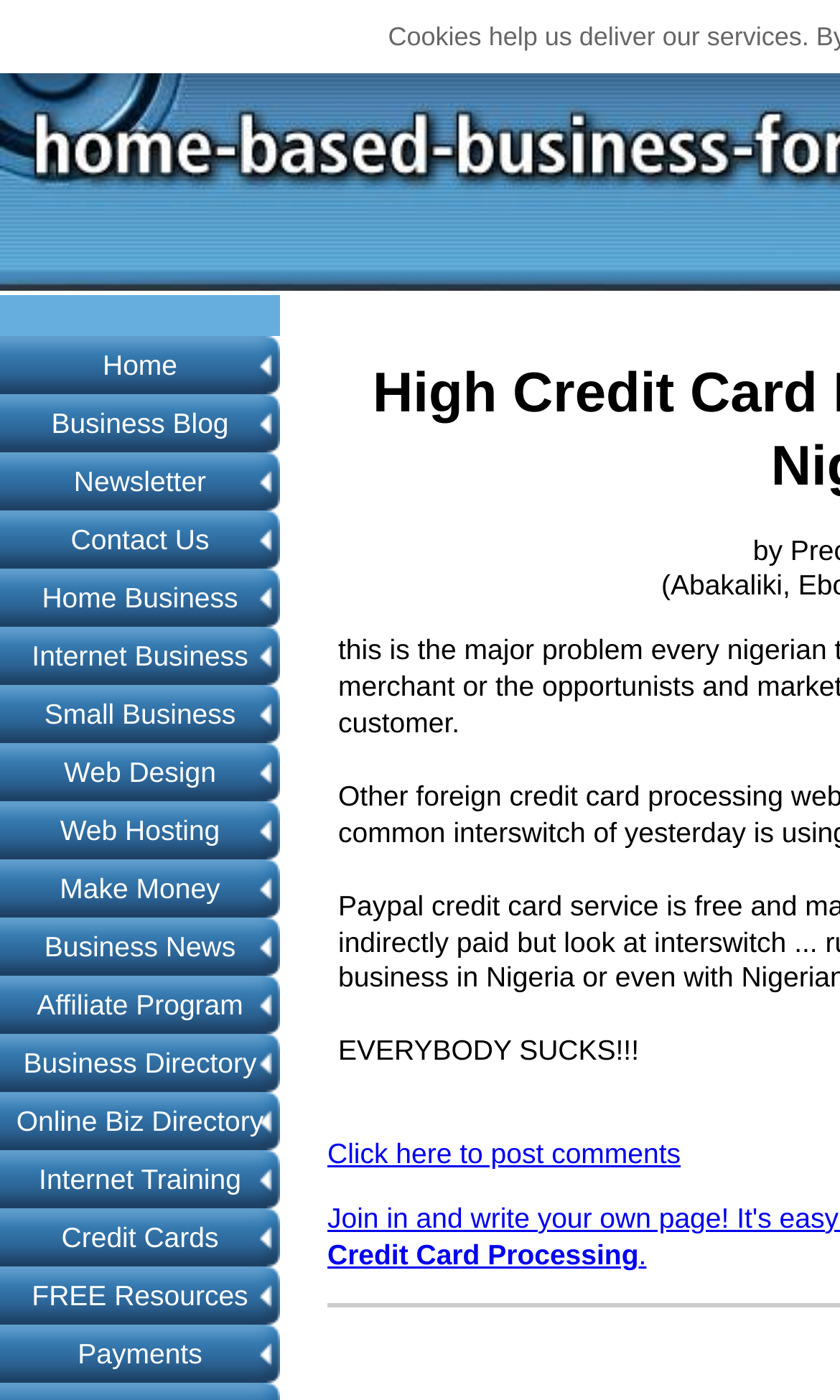Identify the bounding box coordinates for the UI element described as: "Click here to post comments". The coordinates should be provided as four floats between 0 and 1: [left, top, right, bottom].

[0.39, 0.812, 0.81, 0.835]